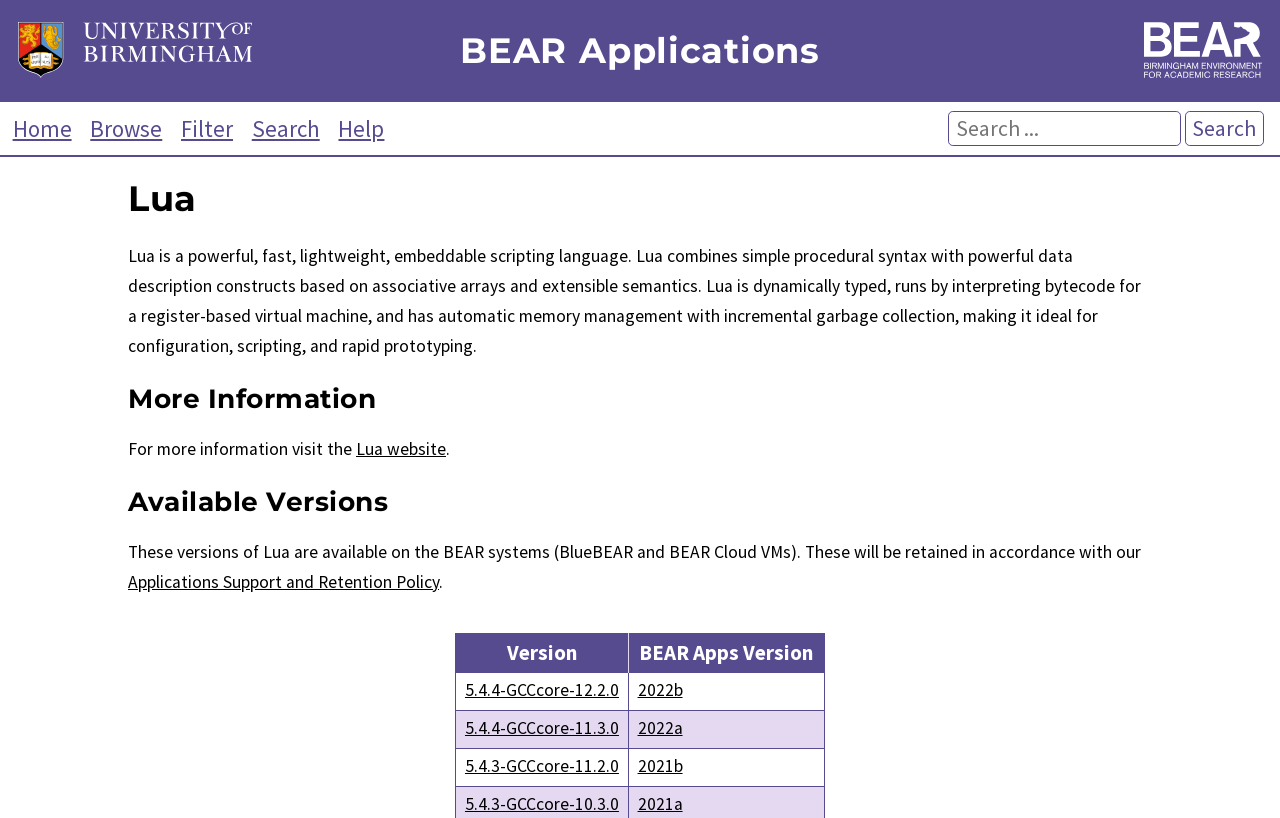Locate the UI element described as follows: "alt="University of Birmingham Logo"". Return the bounding box coordinates as four float numbers between 0 and 1 in the order [left, top, right, bottom].

[0.014, 0.027, 0.25, 0.102]